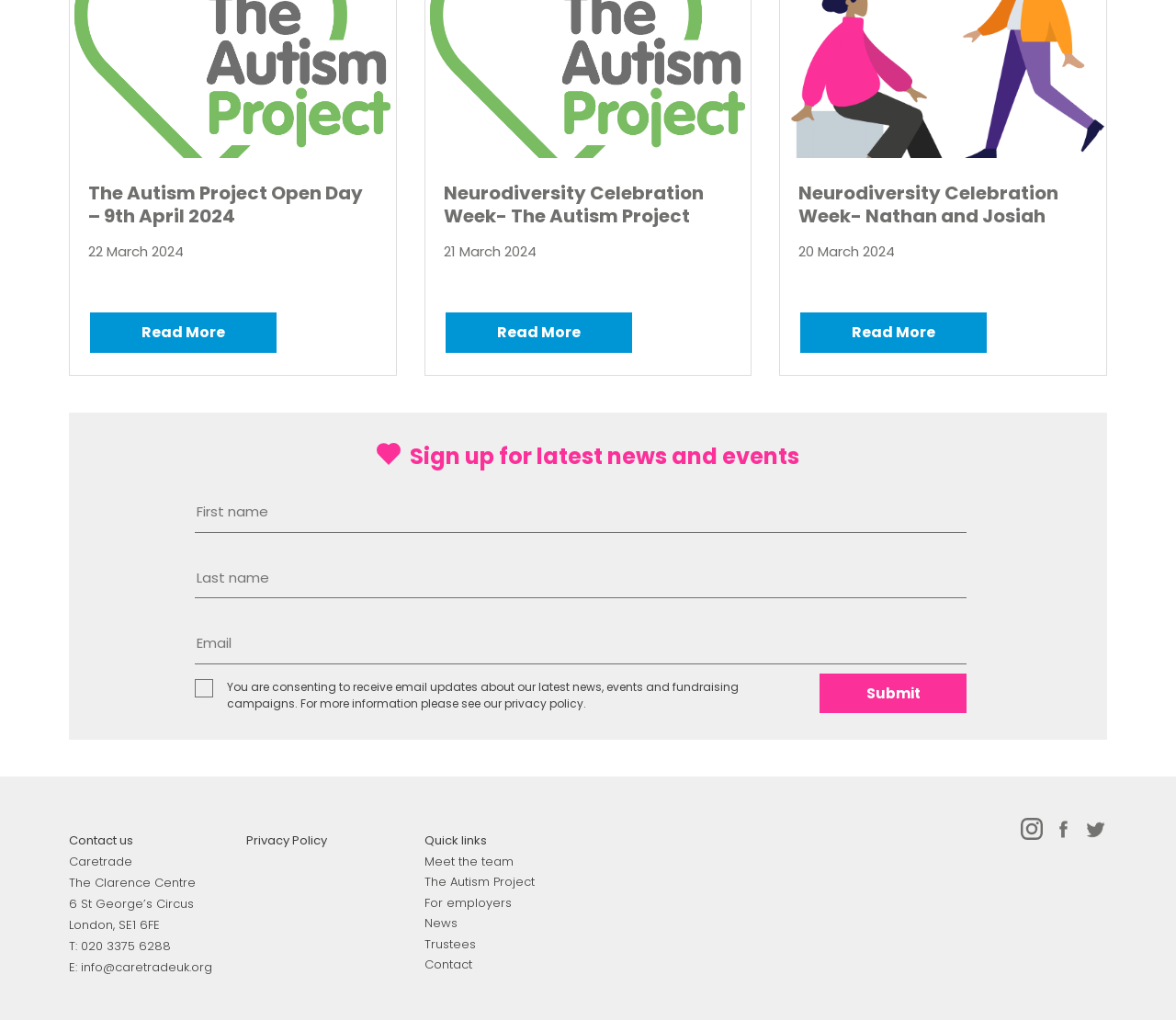Answer the question below in one word or phrase:
What is the purpose of the newsletter sign-up form?

To receive latest news and events